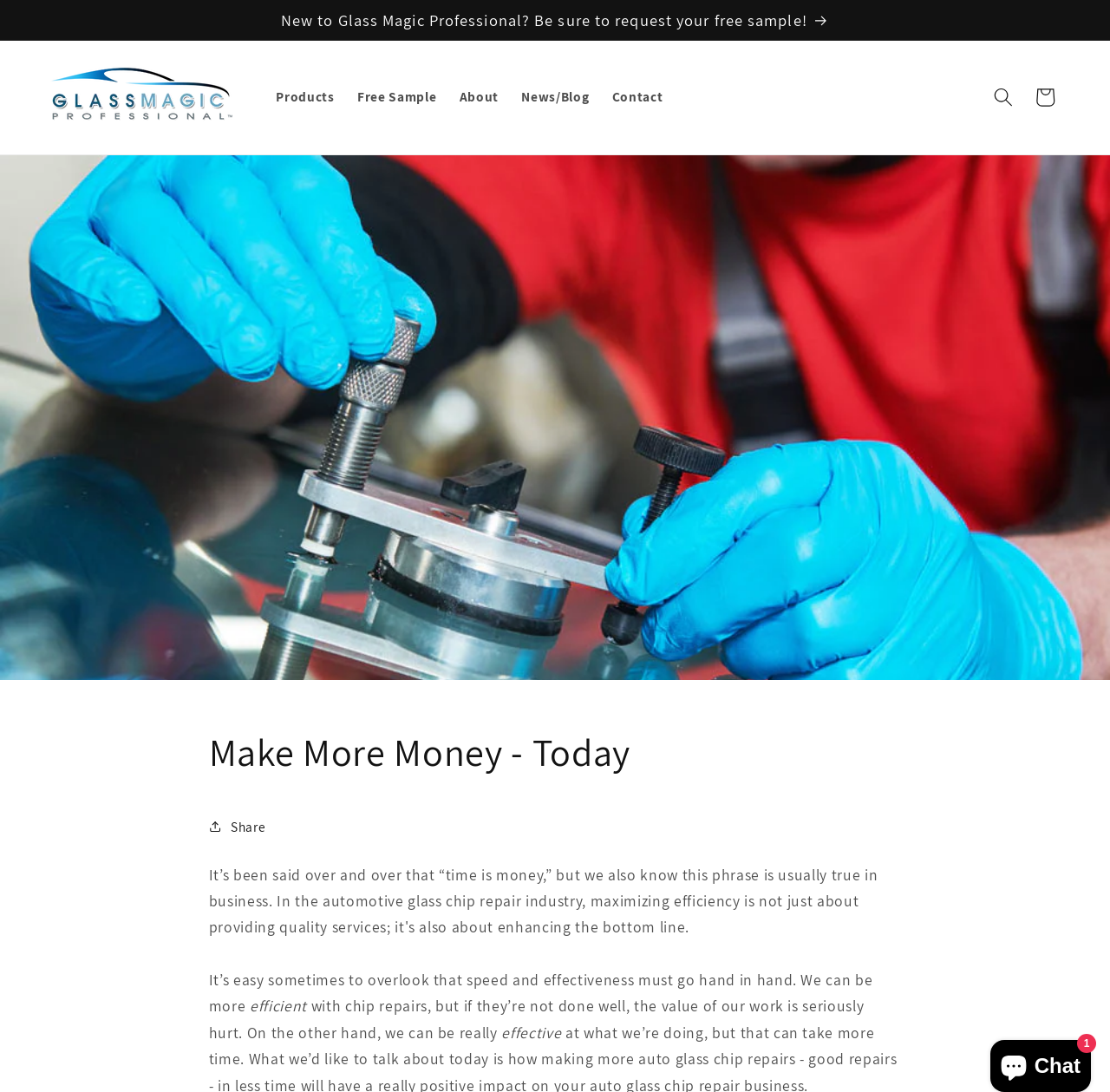Identify the bounding box coordinates of the clickable region to carry out the given instruction: "Request a free sample".

[0.312, 0.071, 0.404, 0.107]